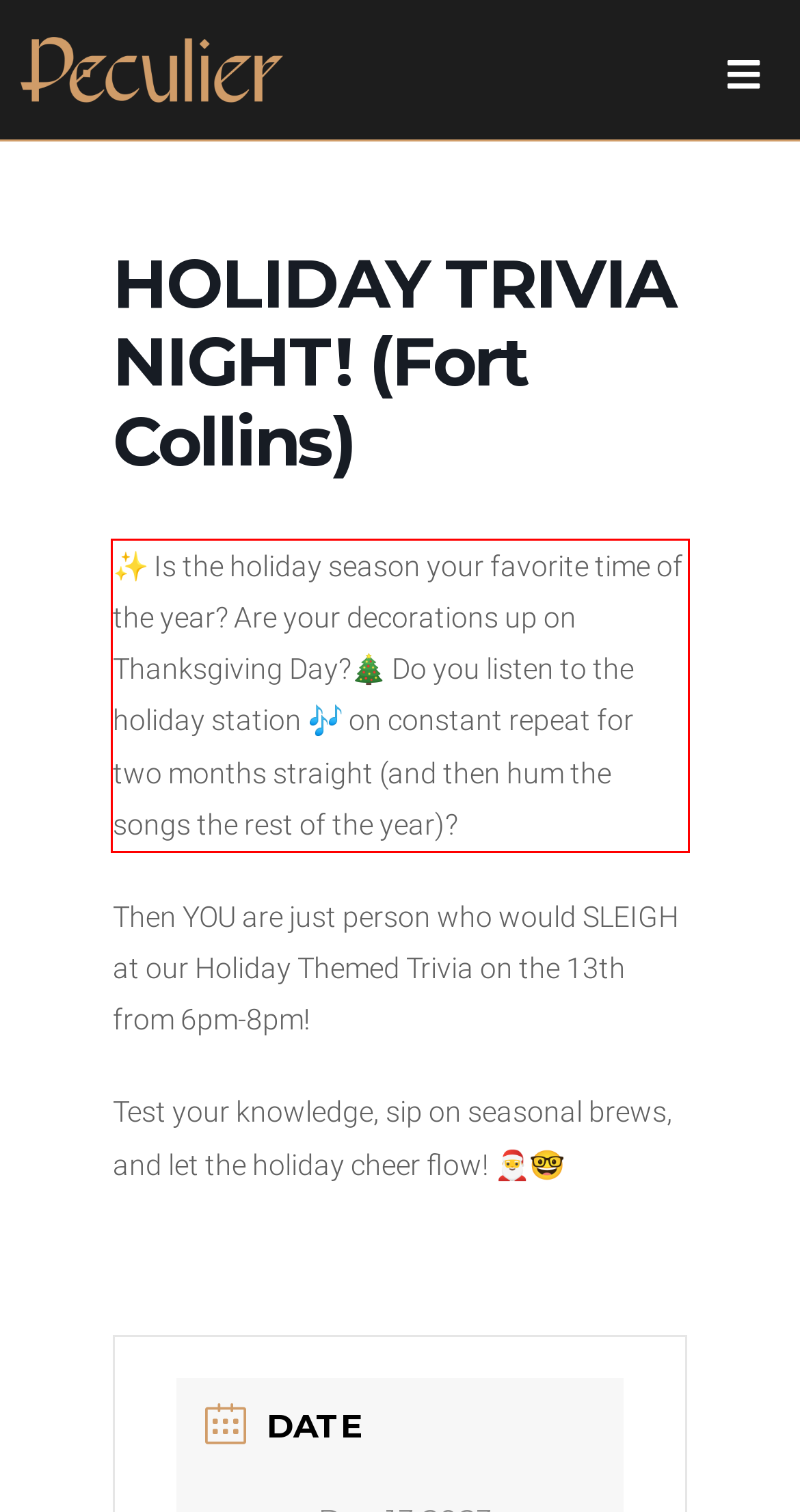Please examine the webpage screenshot containing a red bounding box and use OCR to recognize and output the text inside the red bounding box.

✨ Is the holiday season your favorite time of the year? Are your decorations up on Thanksgiving Day?🎄 Do you listen to the holiday station 🎶 on constant repeat for two months straight (and then hum the songs the rest of the year)?